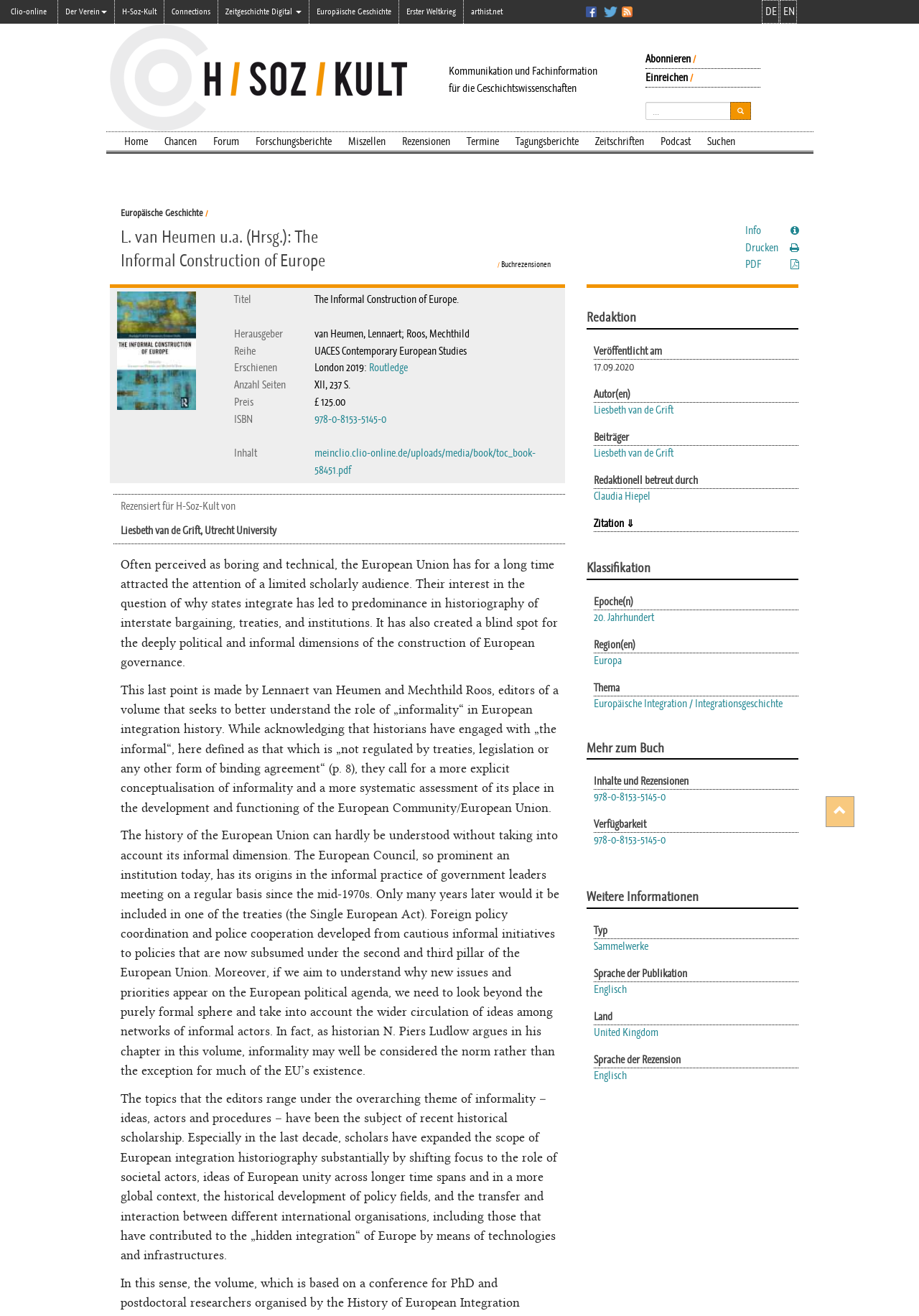Can you give a comprehensive explanation to the question given the content of the image?
What is the name of the publisher of the book?

I found the name of the publisher of the book by looking at the text 'London 2019: Routledge' which is located in the section that describes the book details. This section is located at the top of the webpage and provides information about the book, including its publisher.